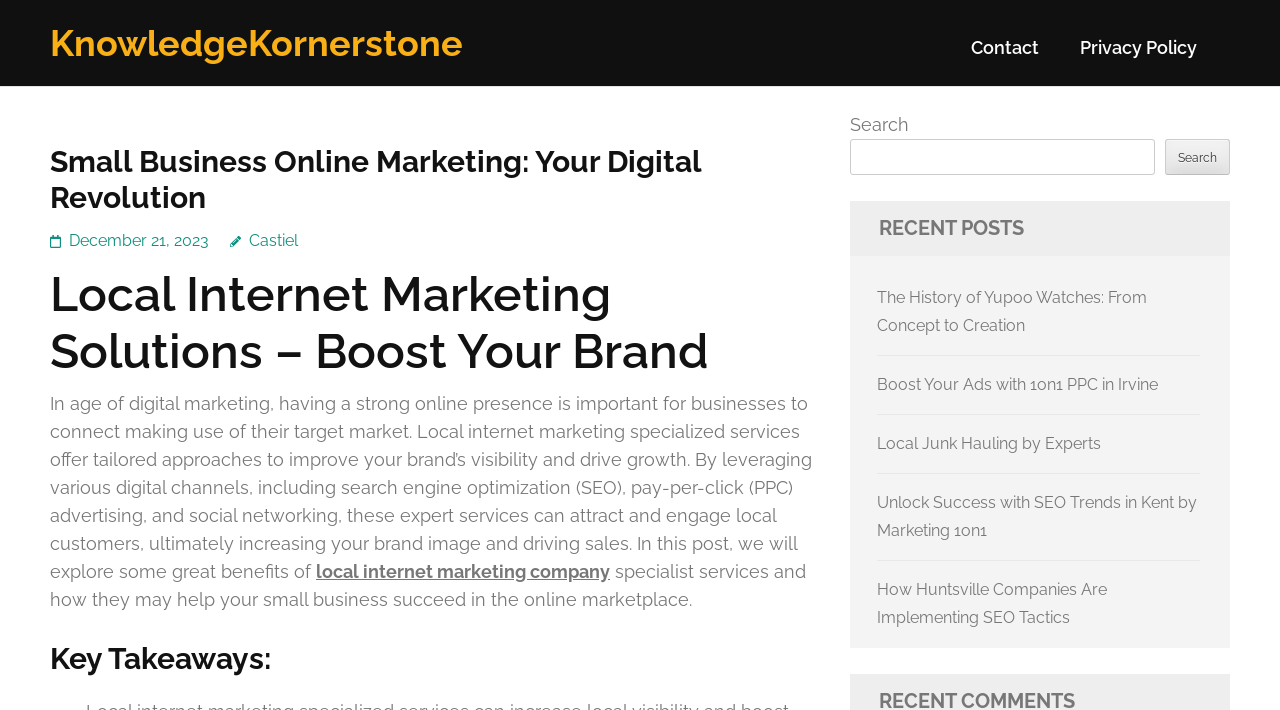What is the main topic of this webpage?
Kindly give a detailed and elaborate answer to the question.

Based on the webpage's content, including the heading 'Small Business Online Marketing: Your Digital Revolution' and the text about local internet marketing solutions, it is clear that the main topic of this webpage is small business online marketing.